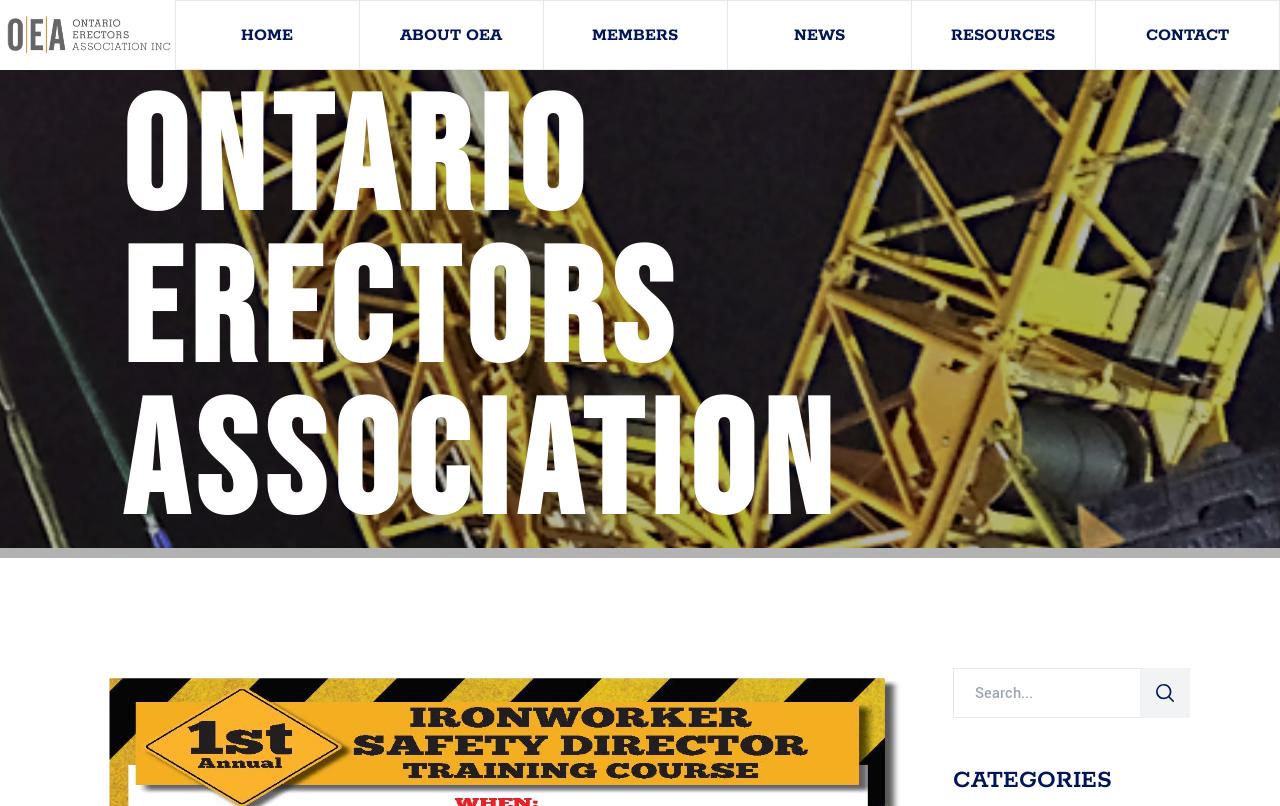How many images are there in the logo?
Please respond to the question thoroughly and include all relevant details.

I looked at the elements under the 'logo dark logo light logo' link and saw that there are three image elements: 'logo', 'dark logo', and 'light logo'.